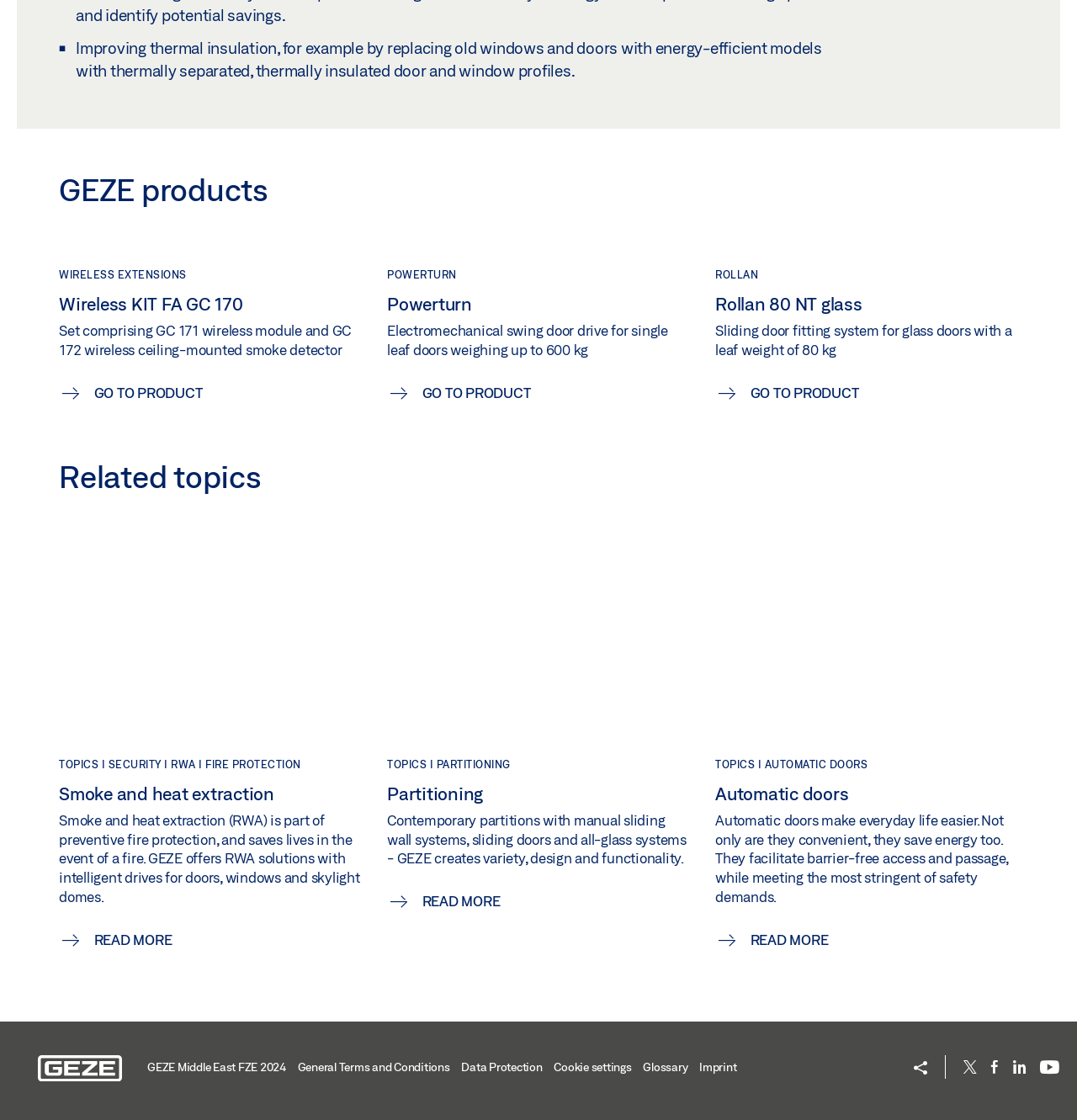What is the purpose of the 'Smoke and heat extraction' system?
Please provide a detailed and thorough answer to the question.

According to the link 'Heat and smoke extraction systems save lives in the event of a fire. GEZE offers RWA solutions with intelligent drives for automated doors, windows and skylight domes.', the purpose of the 'Smoke and heat extraction' system is to save lives in the event of a fire.